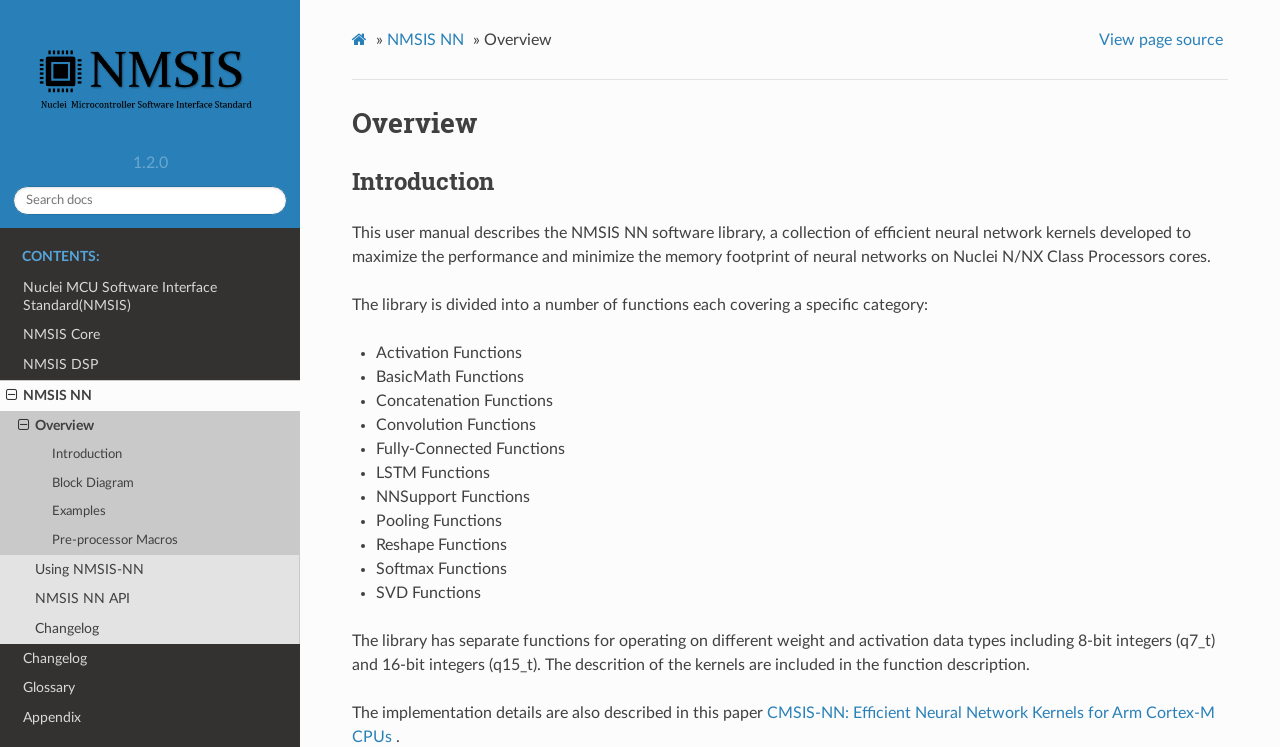Determine the bounding box coordinates of the UI element that matches the following description: "Nuclei MCU Software Interface Standard(NMSIS)". The coordinates should be four float numbers between 0 and 1 in the format [left, top, right, bottom].

[0.0, 0.366, 0.234, 0.429]